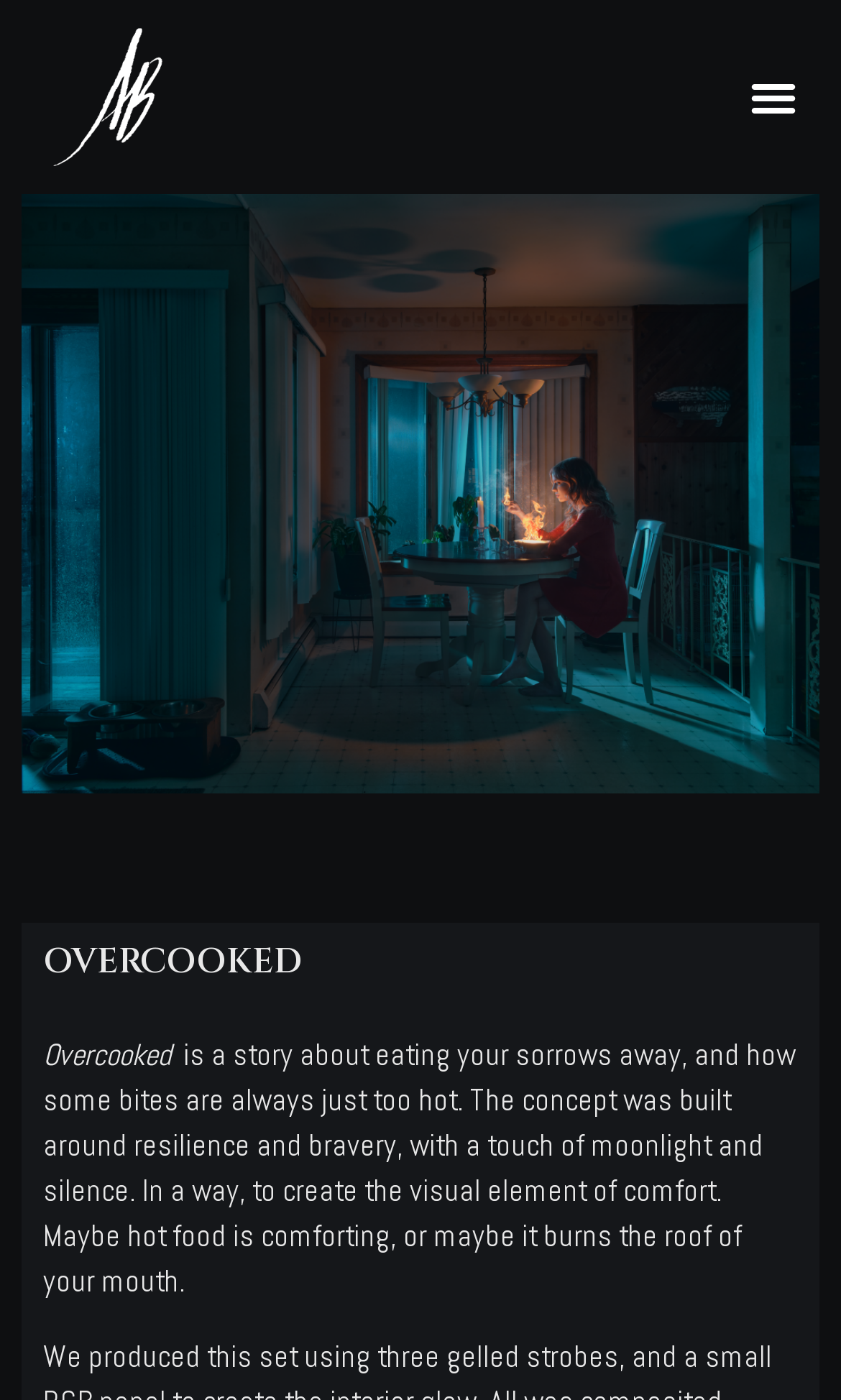Identify the bounding box for the given UI element using the description provided. Coordinates should be in the format (top-left x, top-left y, bottom-right x, bottom-right y) and must be between 0 and 1. Here is the description: alt="Aakaash Bali - LOGO"

[0.038, 0.015, 0.218, 0.123]